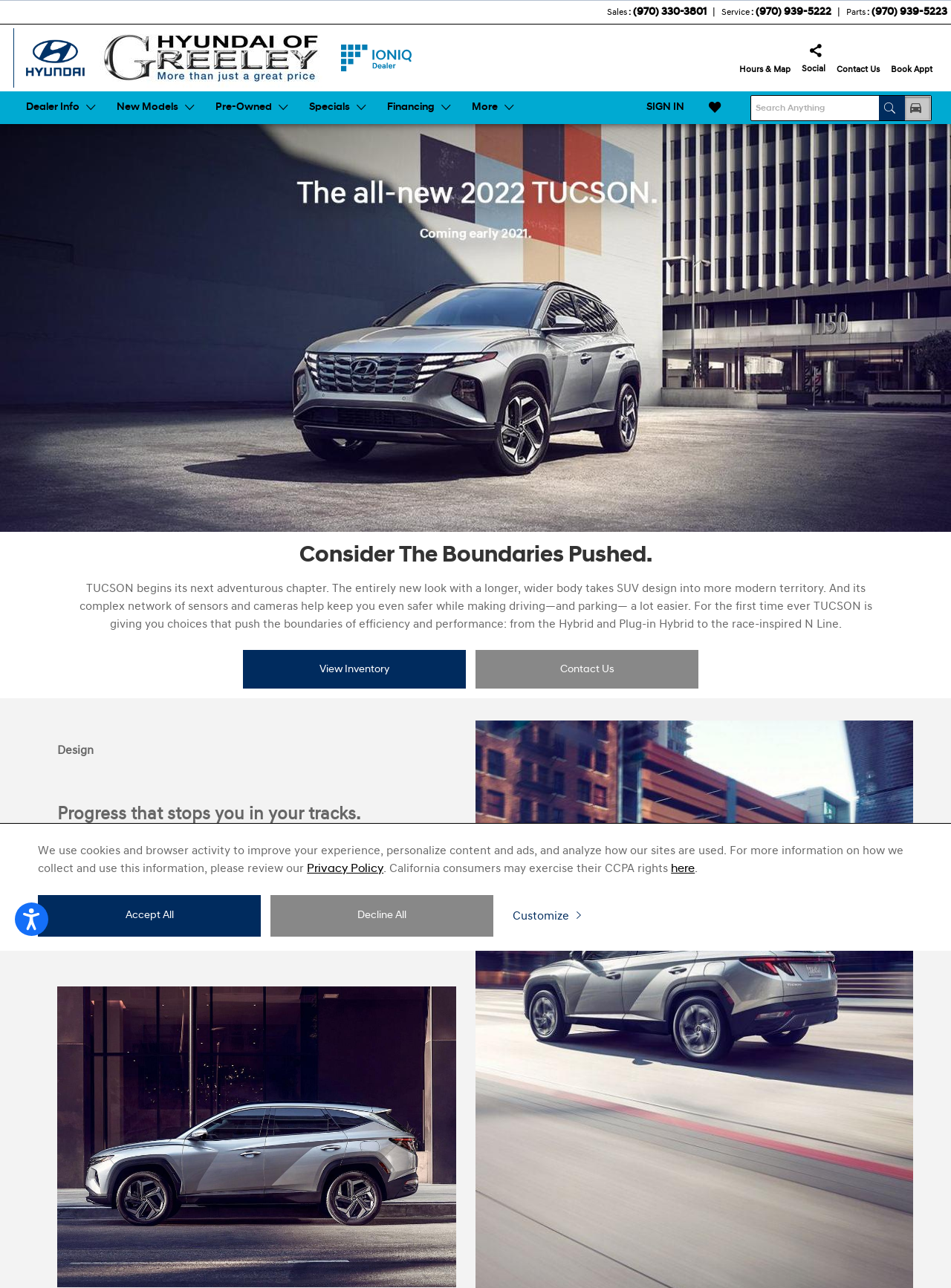Write an exhaustive caption that covers the webpage's main aspects.

This webpage is about the all-new 2022 Hyundai Tucson SUV. At the top, there are several links to skip to different sections of the page, including content, menu, and footer. Below that, there is a button to open accessibility options and a small image. 

On the left side, there is a menu with links to Hyundai, Hyundai of Greeley, and IONIQ Certified Hyundai Dealership, along with their corresponding images. On the right side, there are links to sales, service, and parts phone numbers, as well as hours and map, social media, contact us, and book an appointment.

Below the menu, there is a list of items, including dealer info, new models, pre-owned, specials, financing, and more, each with a button and an arrow icon. Next to it, there is a search bar with a radio button to search anything or search inventory, and a combobox to input search queries.

The main content of the page starts with a large image of the 2022 Hyundai Tucson, followed by a heading that says "Consider The Boundaries Pushed." Below that, there is a paragraph of text describing the new features of the Tucson, including its design, safety features, and hybrid options. There are also two links to view inventory and contact us.

Further down, there are sections about design, with a heading and a paragraph of text, followed by an image of the Tucson's side shot. At the bottom of the page, there is a notice about cookies and browser activity, with links to the privacy policy and to customize or decline all cookies.